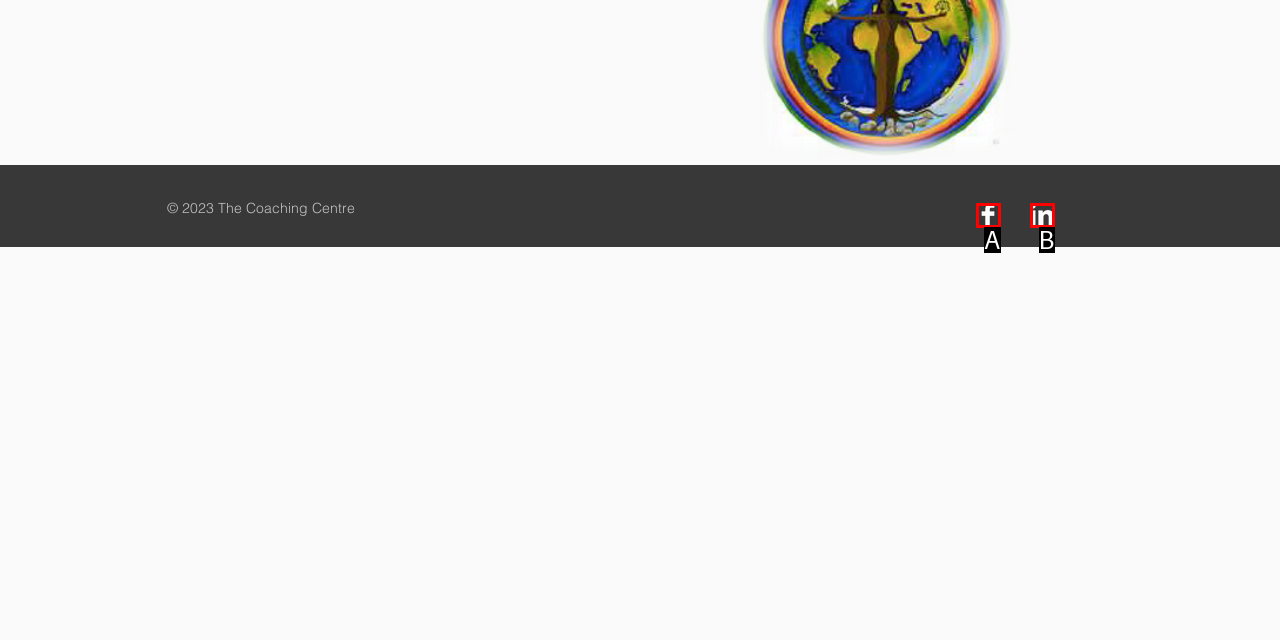Match the option to the description: aria-label="LinkedIn Clean"
State the letter of the correct option from the available choices.

B